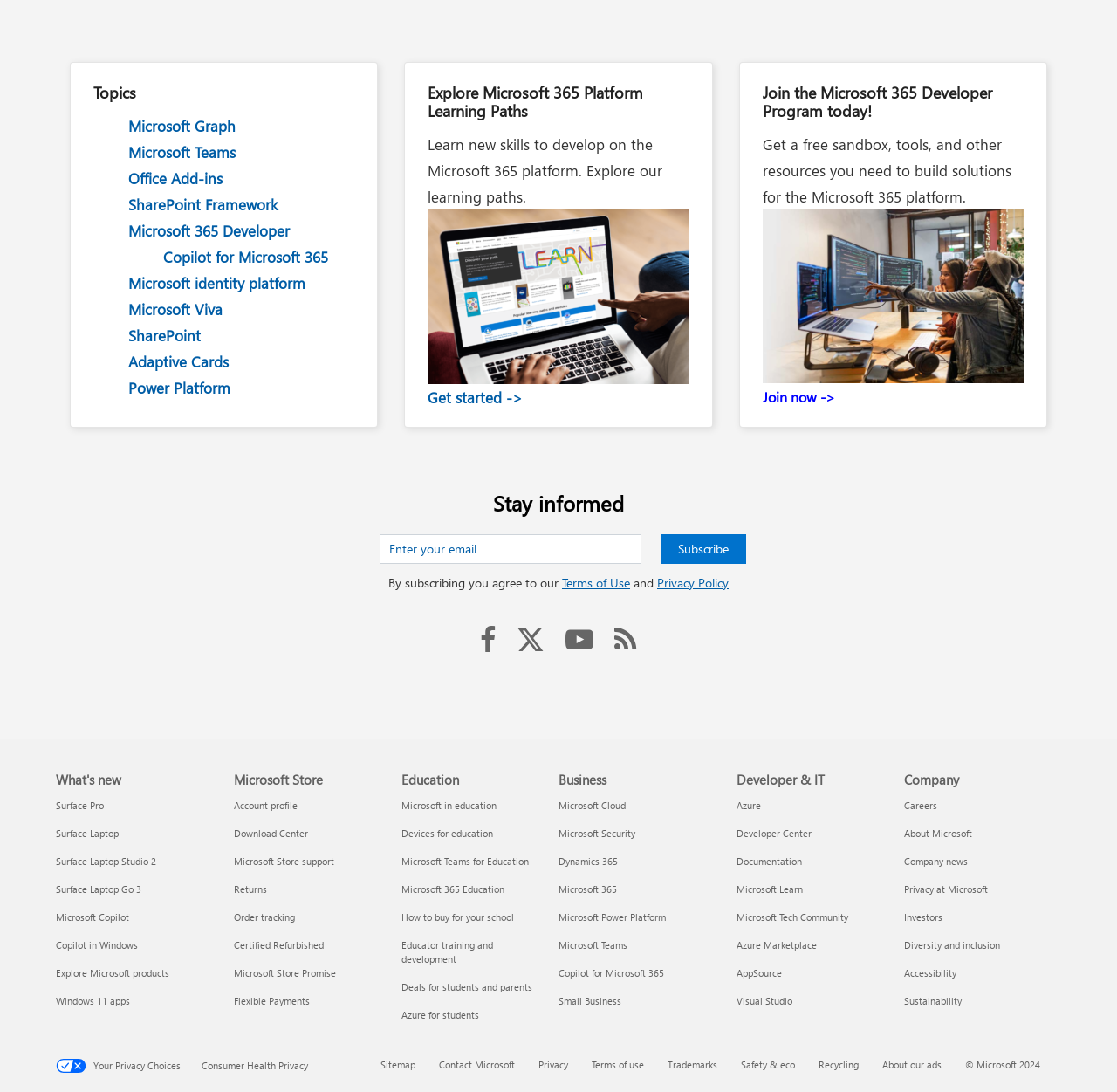What type of resources are available in the 'Microsoft 365 Developer' section?
Refer to the screenshot and respond with a concise word or phrase.

Developer resources